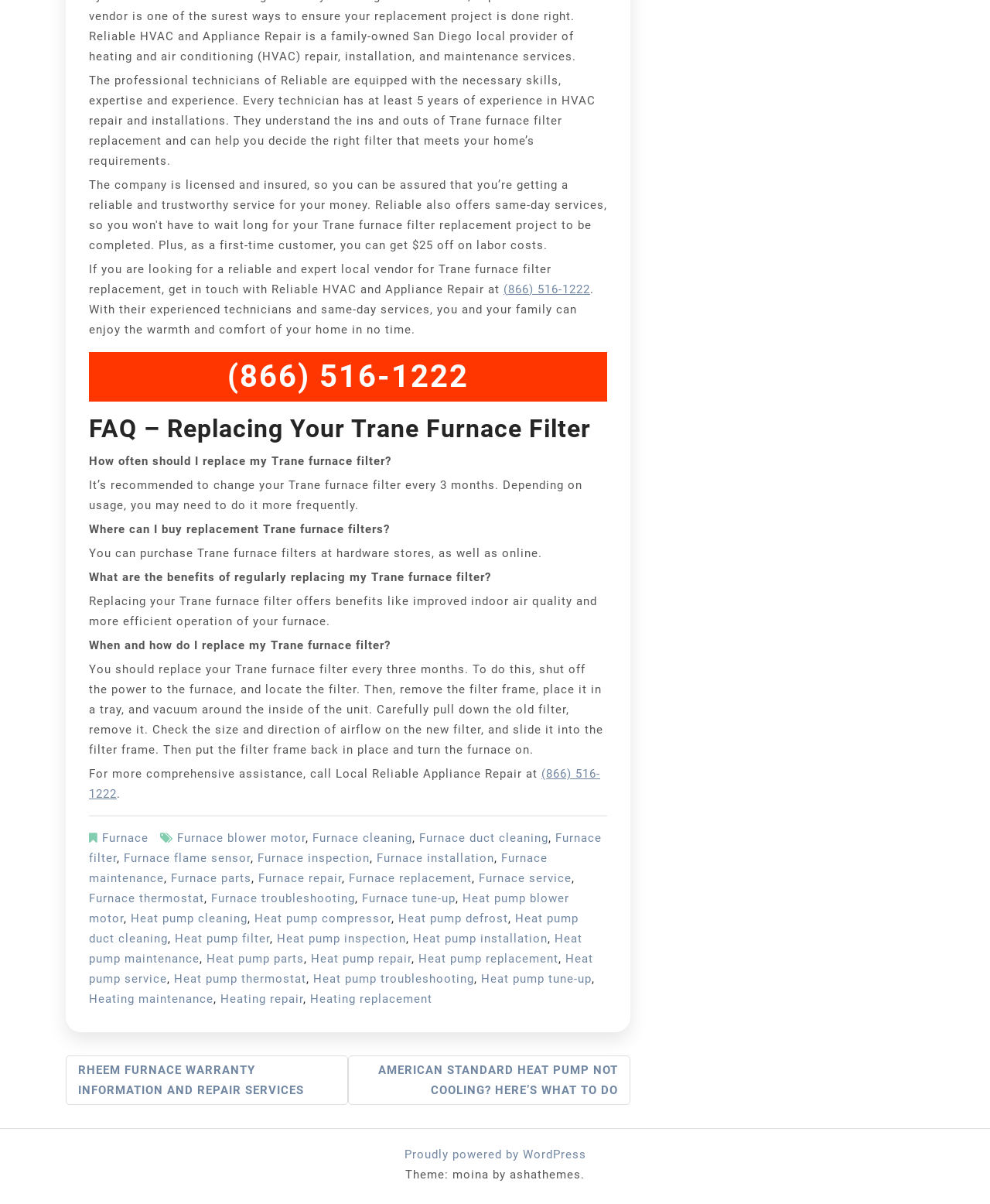Identify the bounding box for the UI element described as: "Wix.com". Ensure the coordinates are four float numbers between 0 and 1, formatted as [left, top, right, bottom].

None